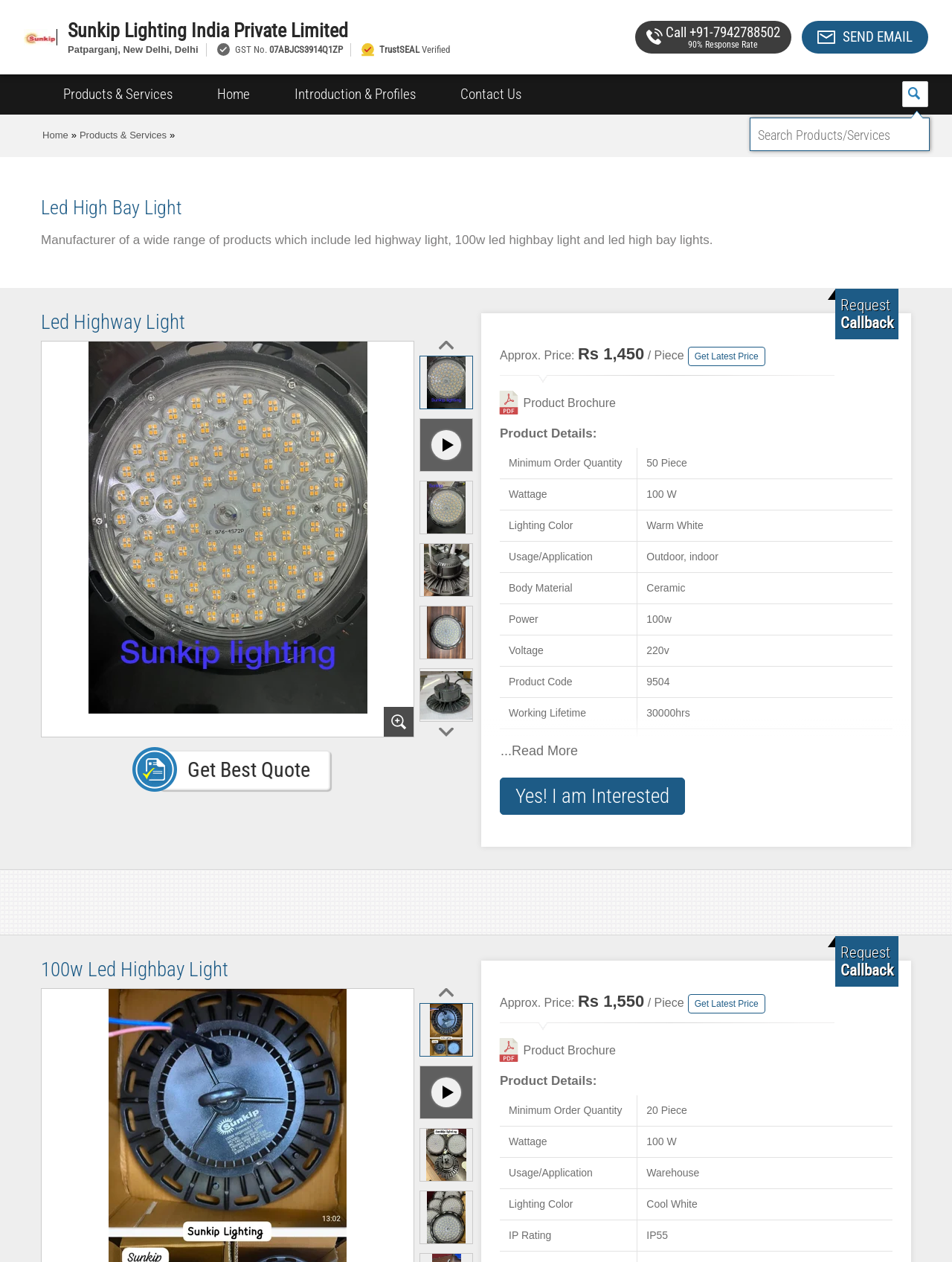For the element described, predict the bounding box coordinates as (top-left x, top-left y, bottom-right x, bottom-right y). All values should be between 0 and 1. Element description: Get Best Quote

[0.139, 0.592, 0.347, 0.627]